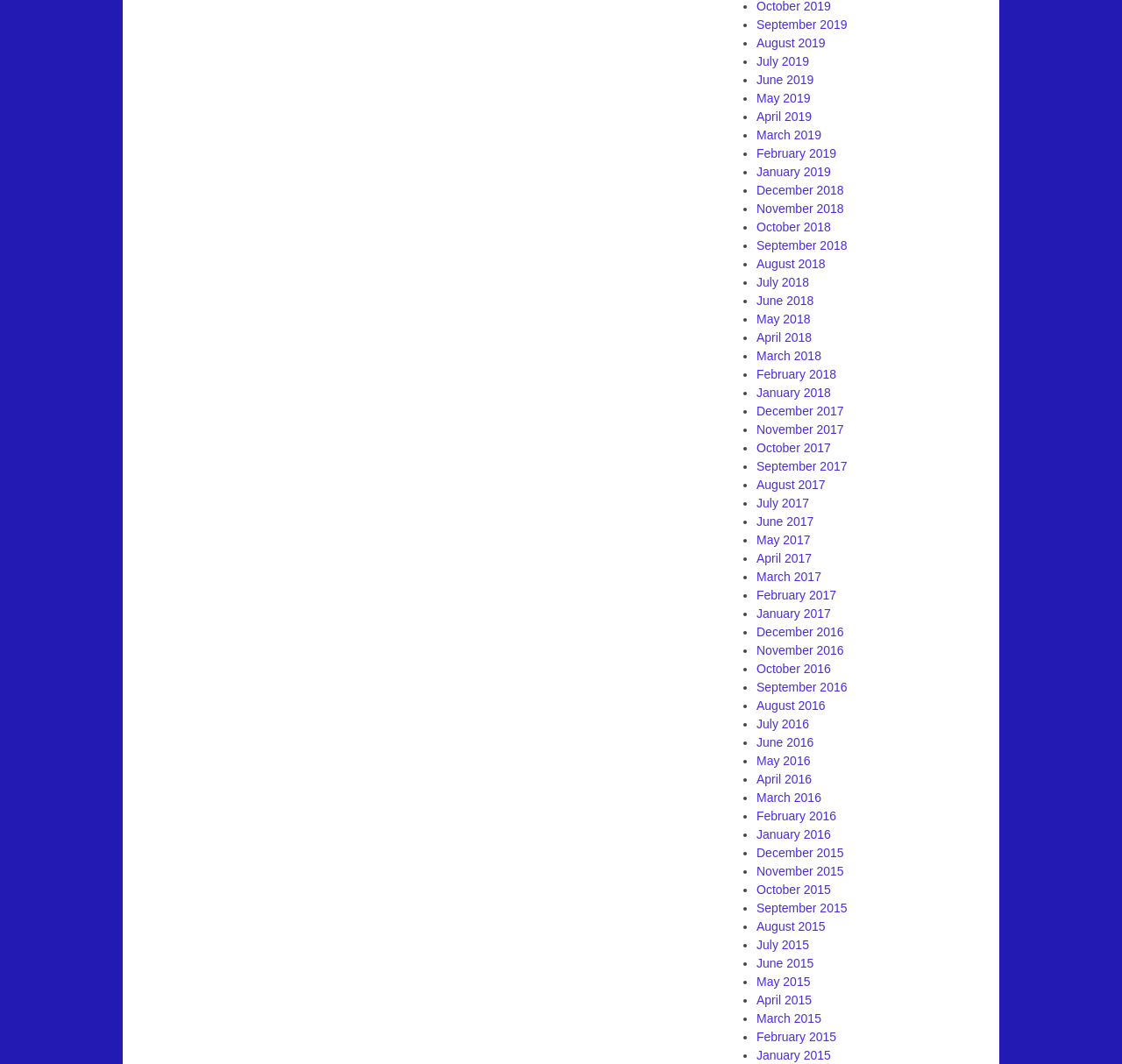Provide a brief response in the form of a single word or phrase:
What is the latest month listed?

September 2019